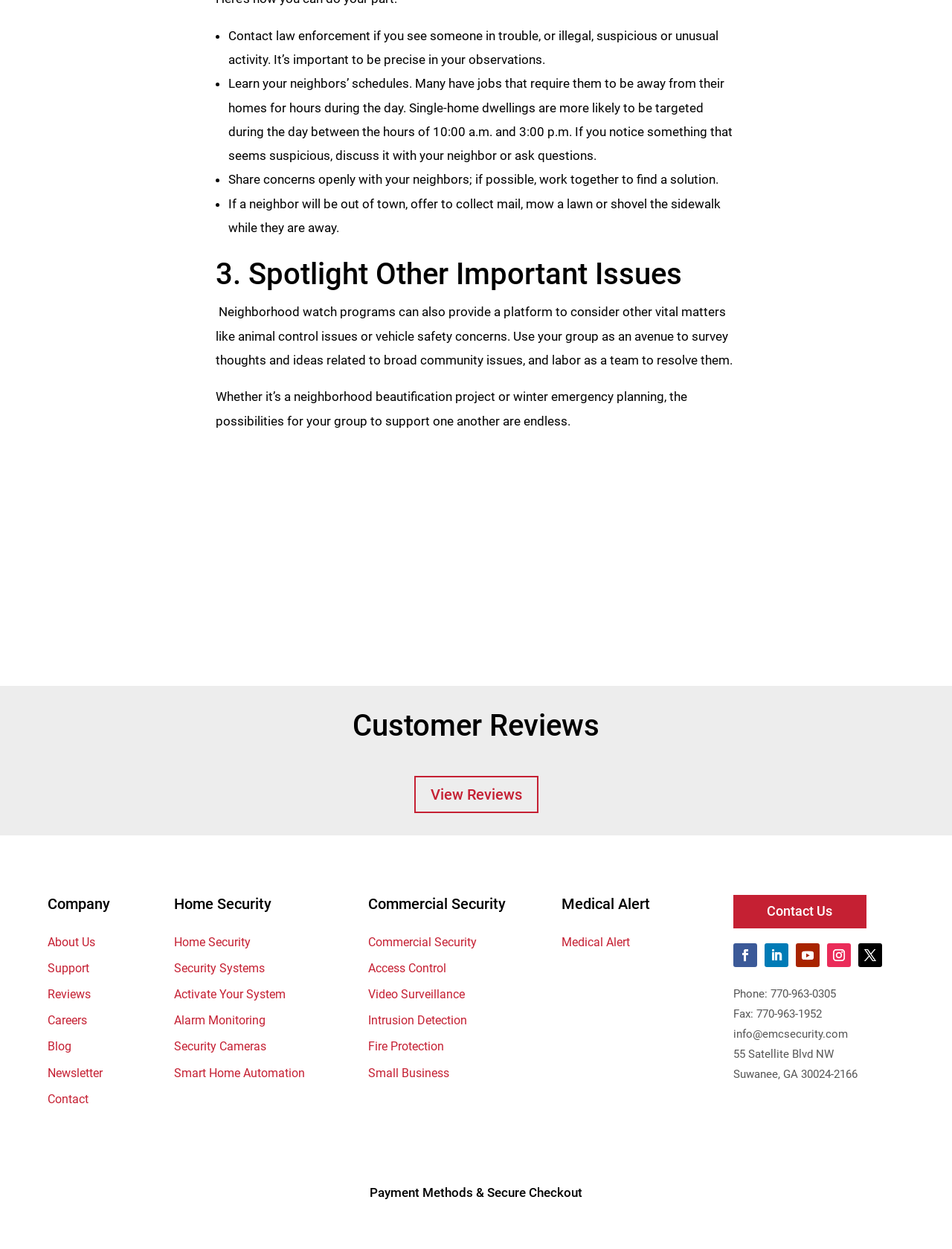Give a succinct answer to this question in a single word or phrase: 
What should you do if you see someone in trouble?

Contact law enforcement